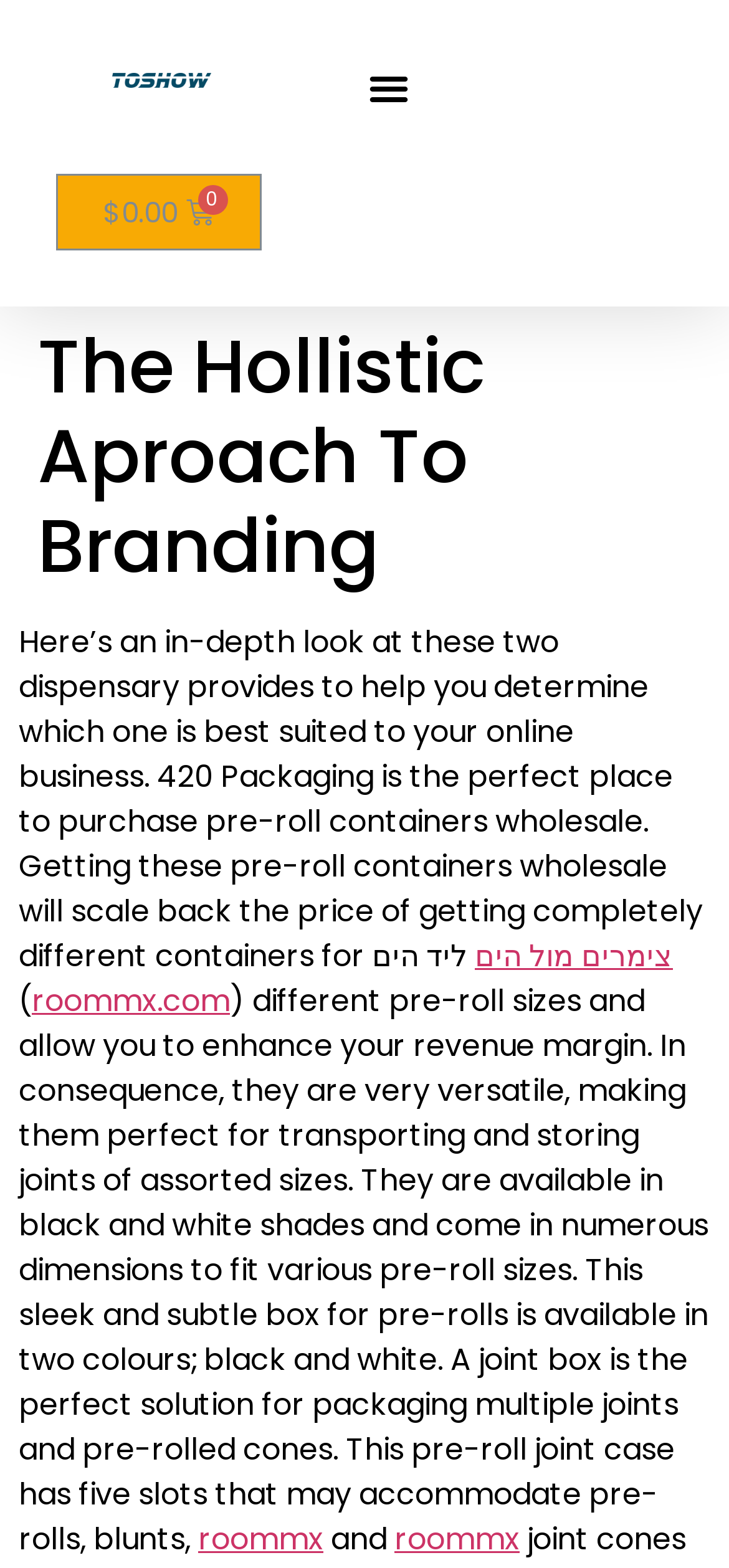How many slots does the pre-roll joint case have?
Ensure your answer is thorough and detailed.

According to the webpage, the pre-roll joint case has five slots that can accommodate pre-rolls, blunts, and other joints, making it a convenient option for packaging multiple joints.